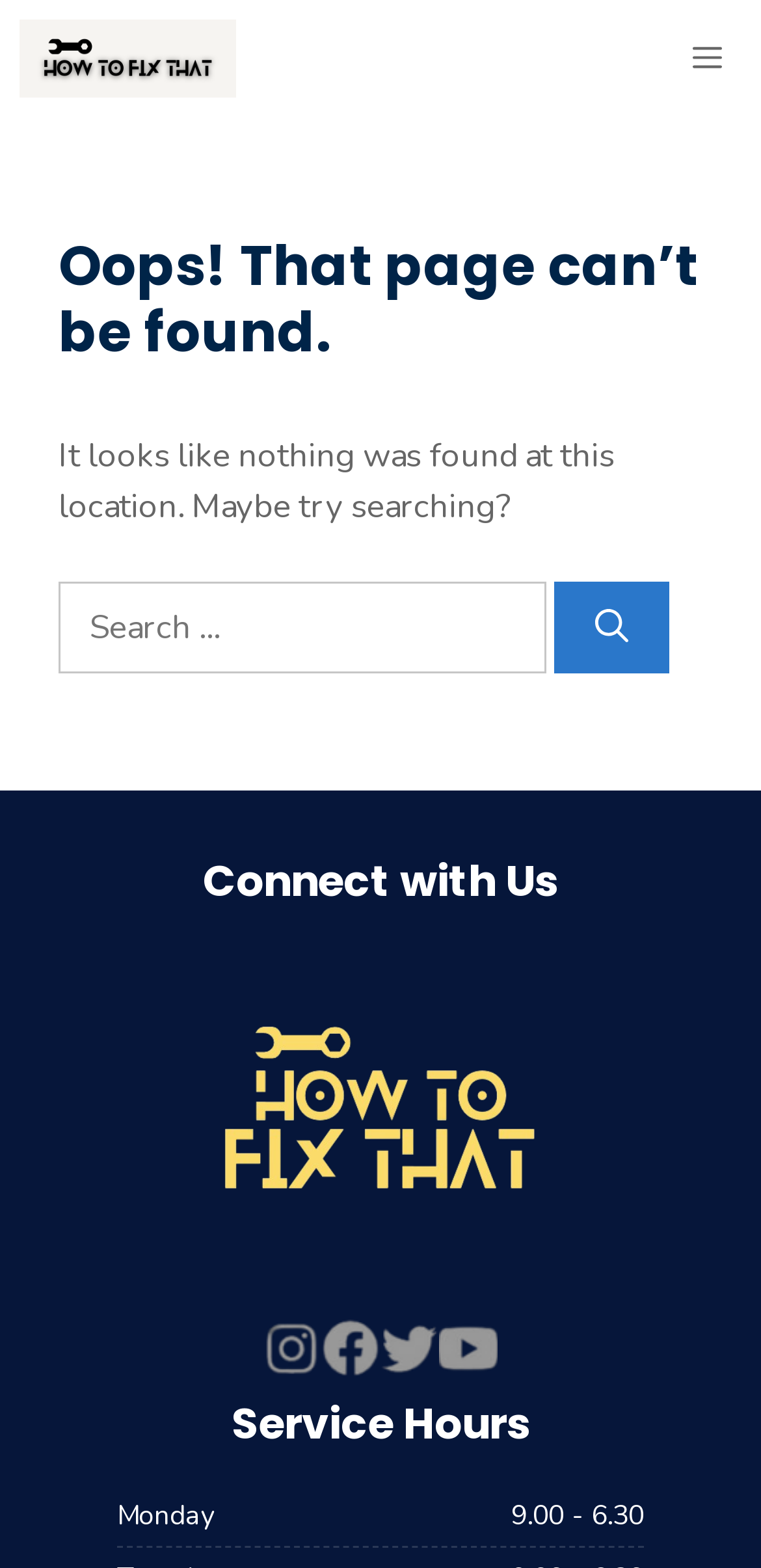What is the error message displayed?
Using the information from the image, provide a comprehensive answer to the question.

The error message is displayed in the header section of the webpage, which is a prominent section that catches the user's attention. The message is in a heading element, indicating its importance.